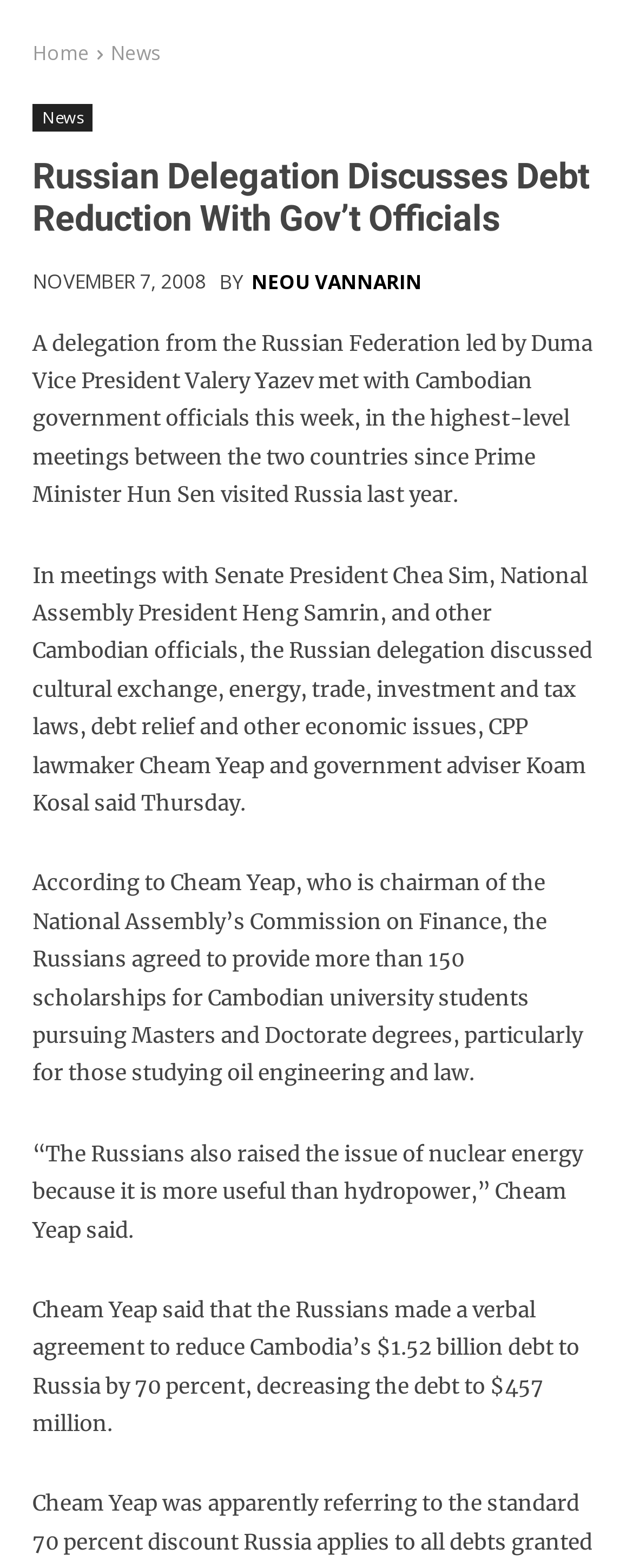What is the name of the Russian delegation leader?
Give a thorough and detailed response to the question.

I found the answer by reading the text in the StaticText element at [0.051, 0.21, 0.936, 0.324], which mentions that the Russian delegation was led by Duma Vice President Valery Yazev.